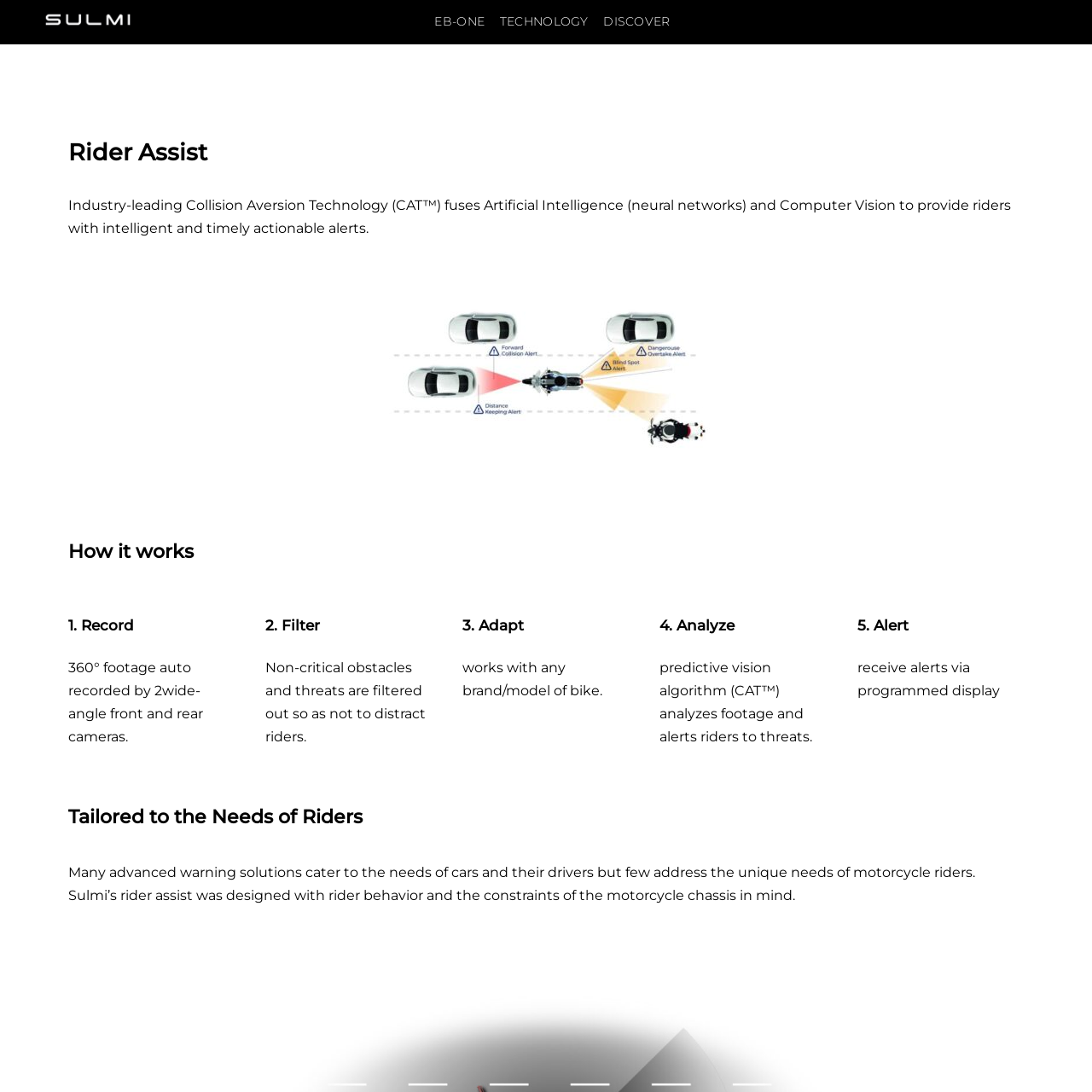How many degrees of footage can the Rider Assist system record?
Examine the visual content inside the red box and reply with a single word or brief phrase that best answers the question.

360-degree